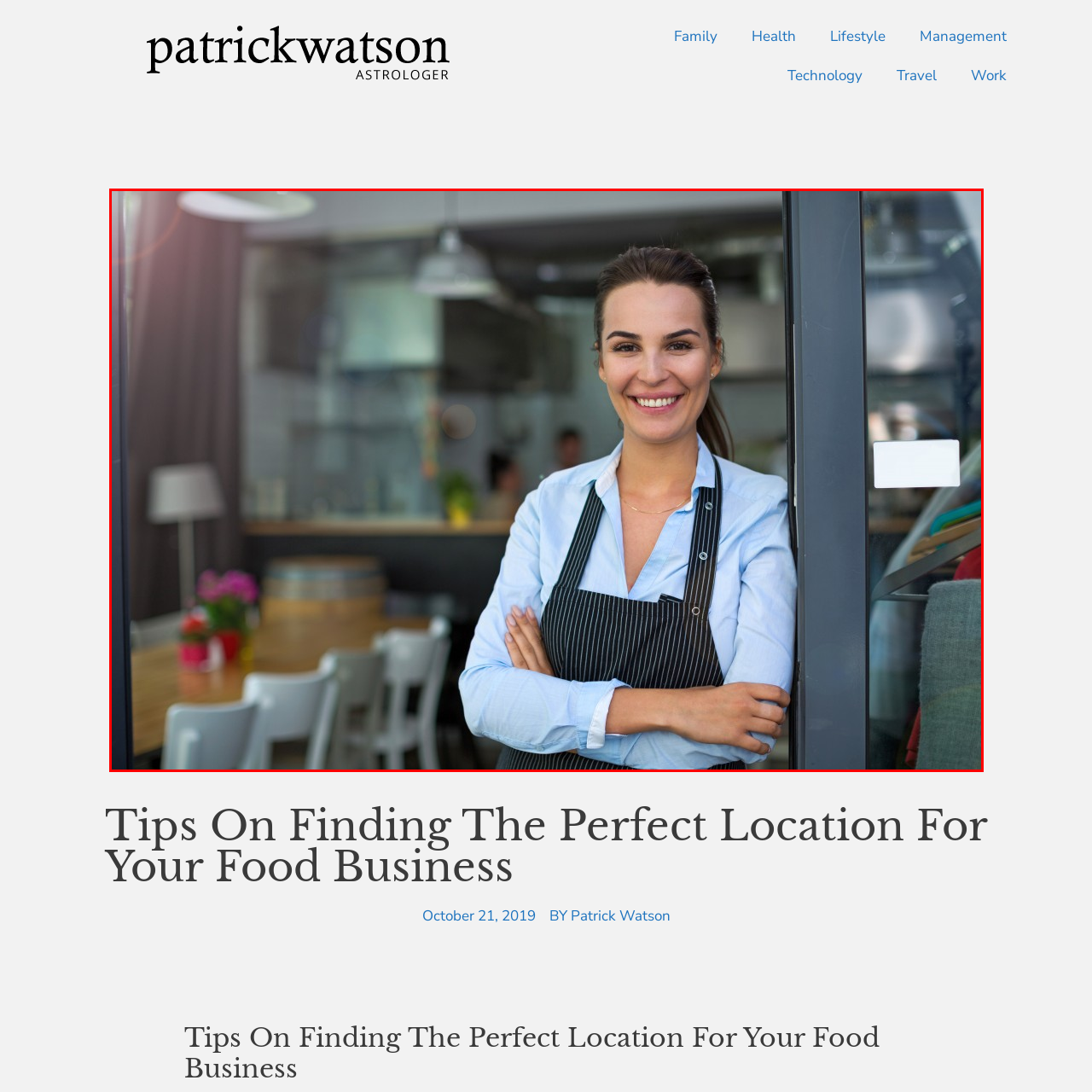Direct your attention to the segment of the image enclosed by the red boundary and answer the ensuing question in detail: What type of atmosphere is suggested in the café?

The softly lit space and the wooden furniture in the background of the image suggest a vibrant atmosphere in the café, which is conducive to a pleasant dining experience.